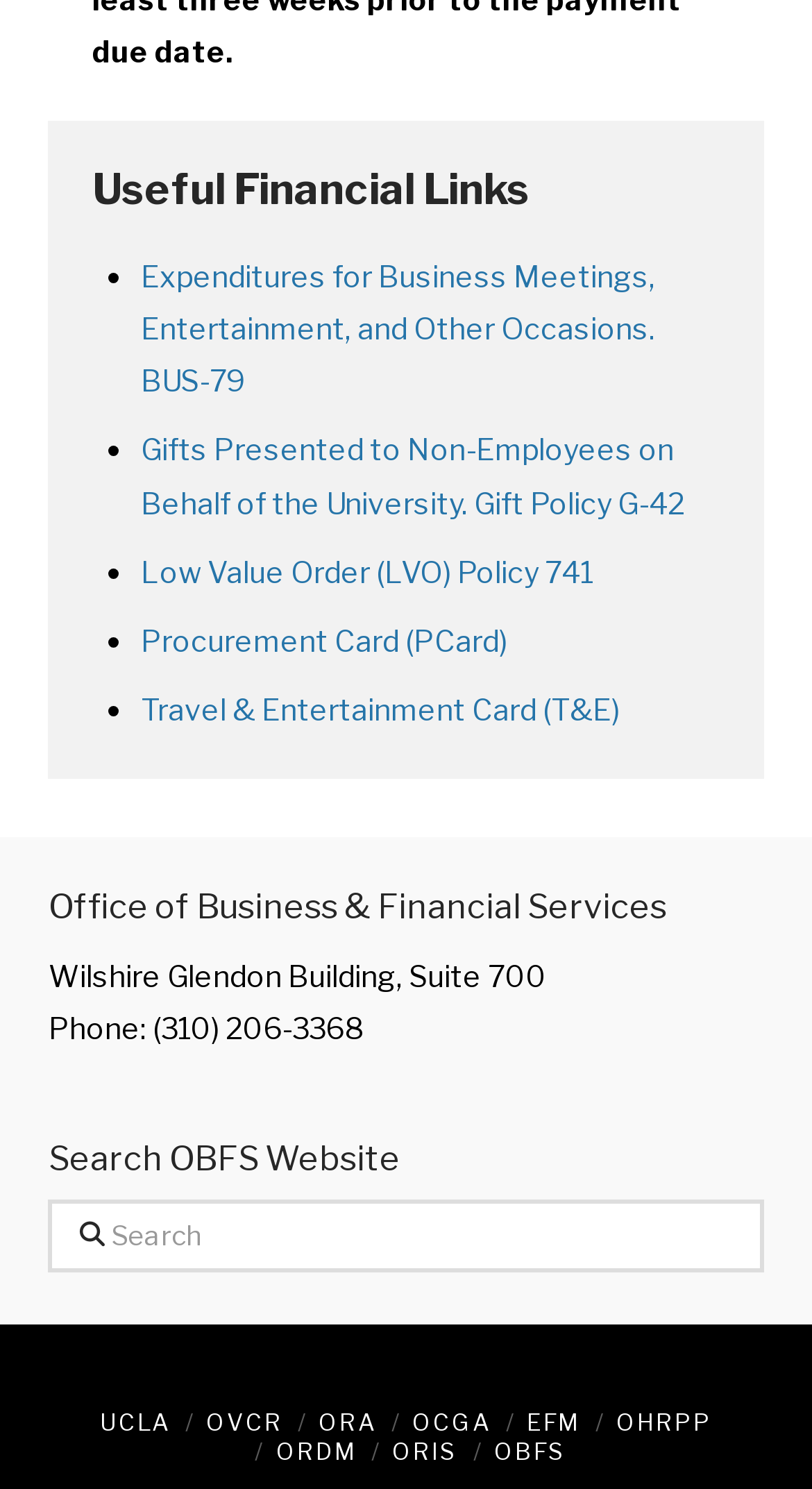Show the bounding box coordinates of the element that should be clicked to complete the task: "Search for something".

[0.06, 0.806, 0.94, 0.854]